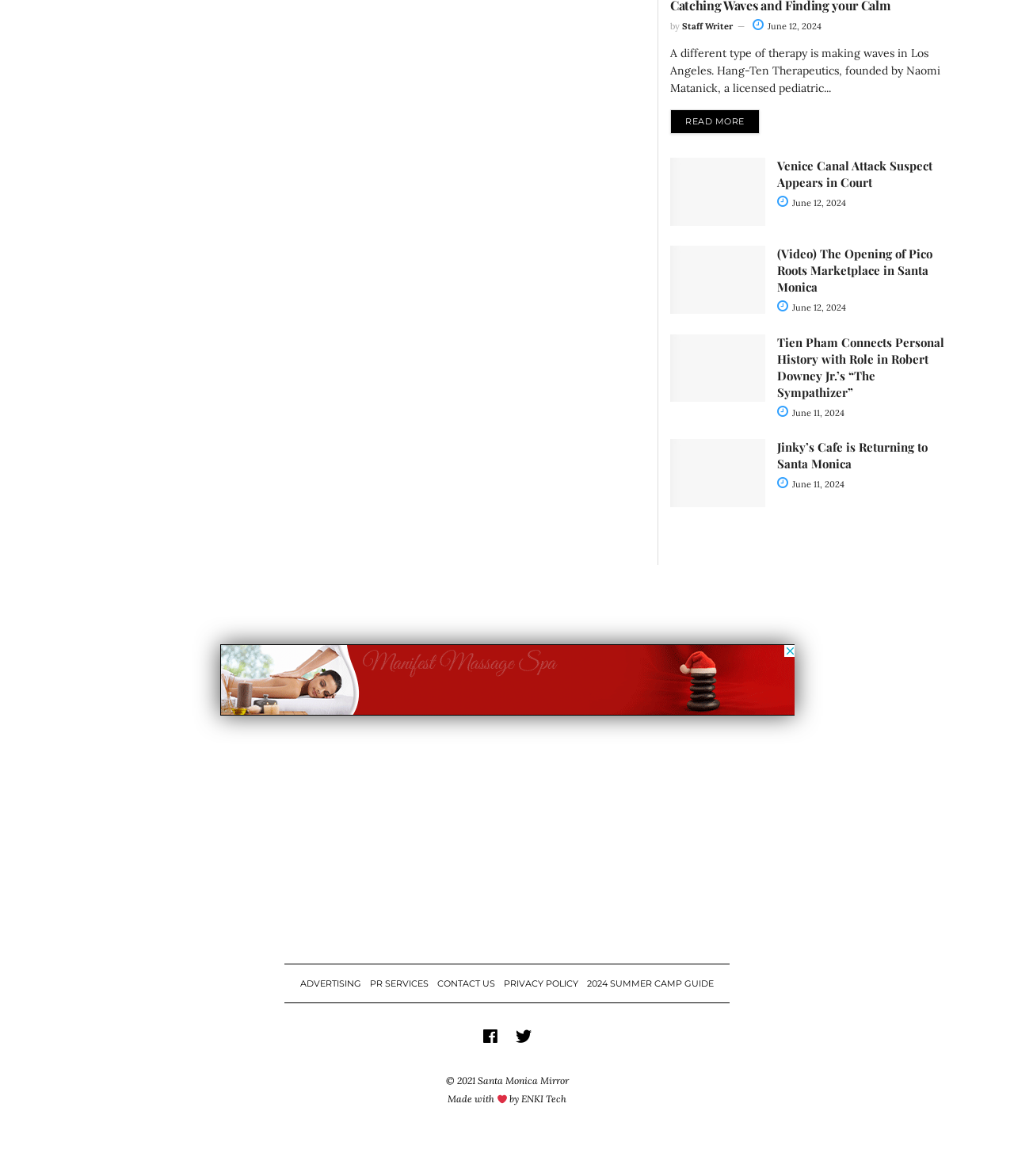Identify the bounding box coordinates for the region to click in order to carry out this instruction: "Read more about Hang-Ten Therapeutics". Provide the coordinates using four float numbers between 0 and 1, formatted as [left, top, right, bottom].

[0.661, 0.093, 0.749, 0.114]